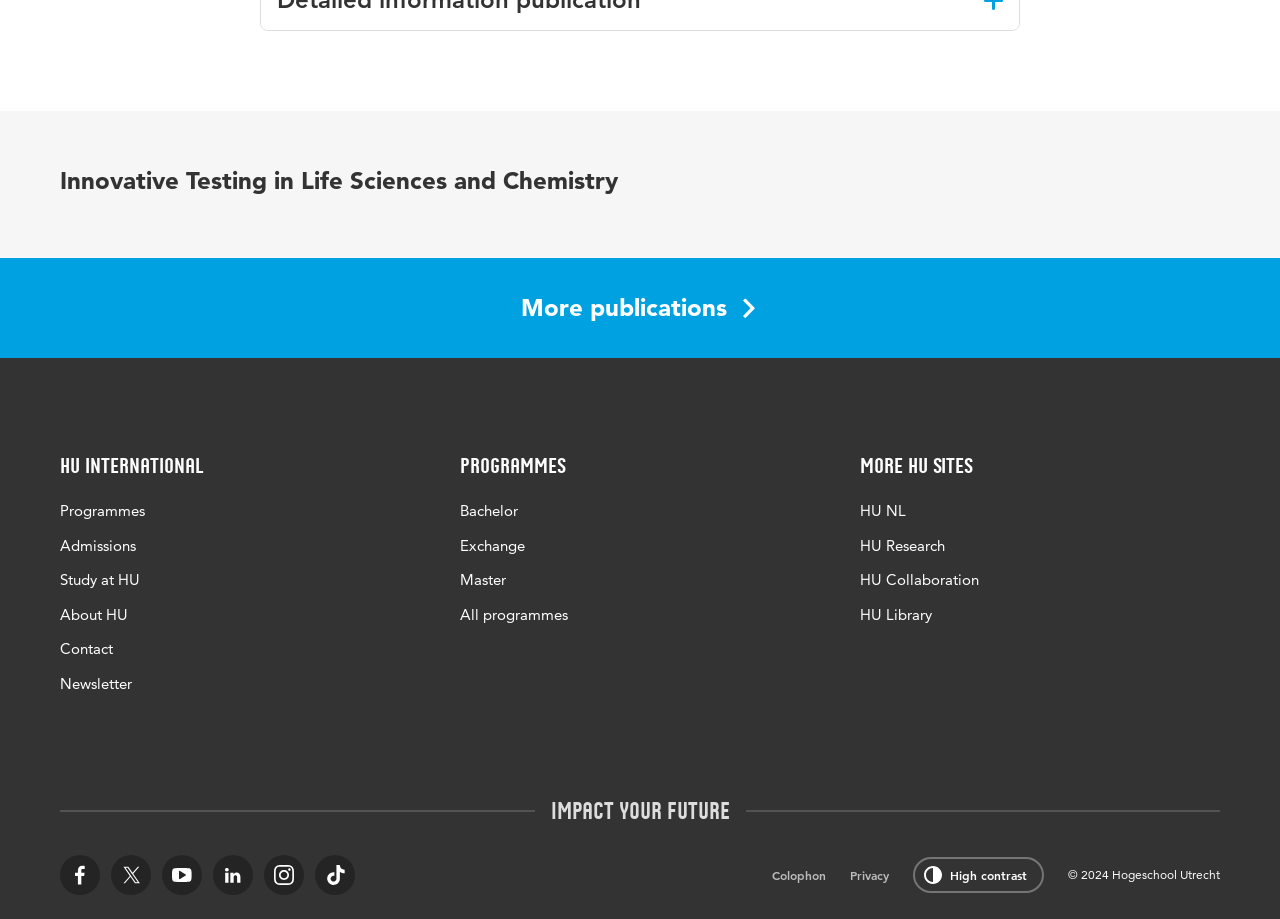Please locate the UI element described by "Study at HU" and provide its bounding box coordinates.

[0.047, 0.613, 0.109, 0.651]